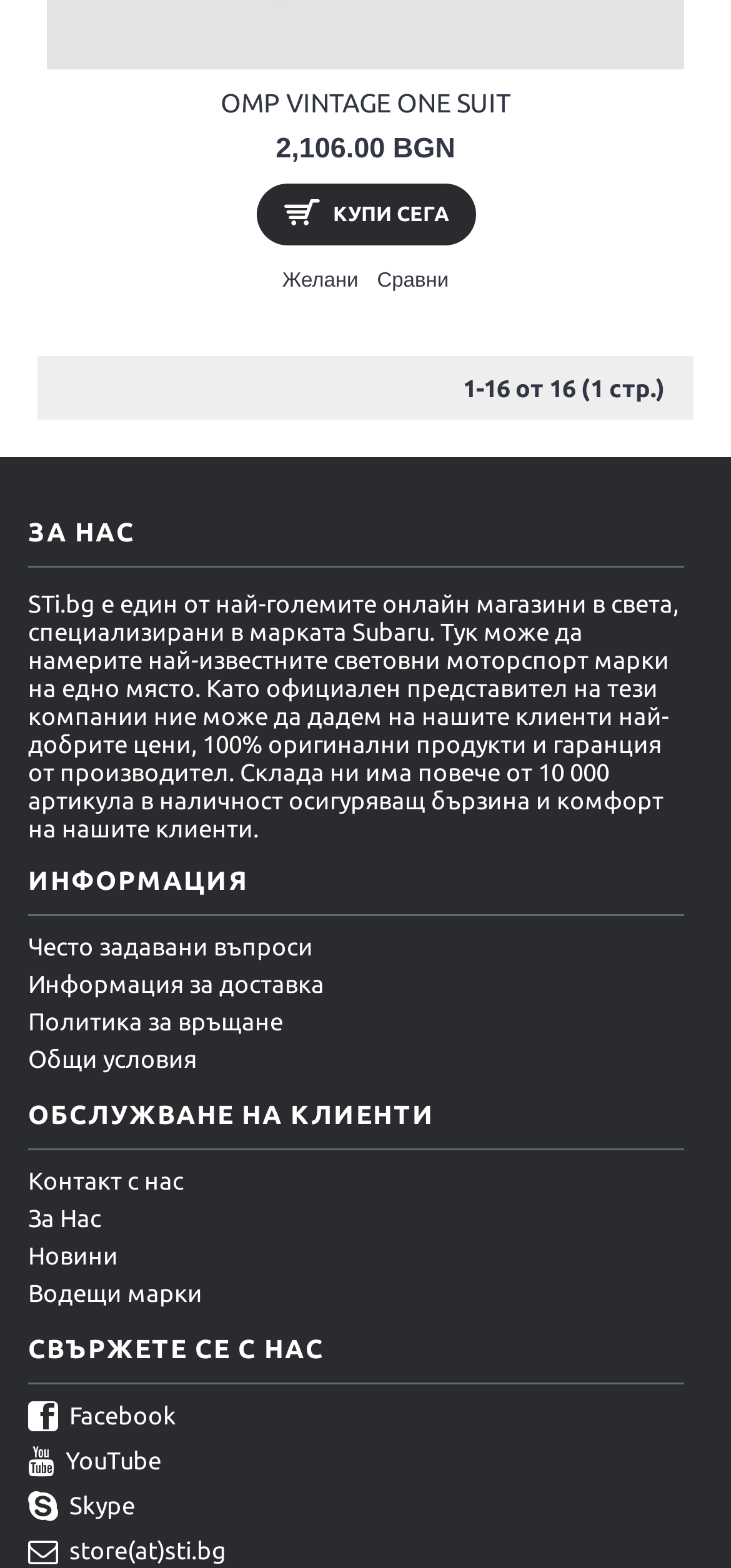How many products are shown on the first page?
Based on the screenshot, provide your answer in one word or phrase.

1